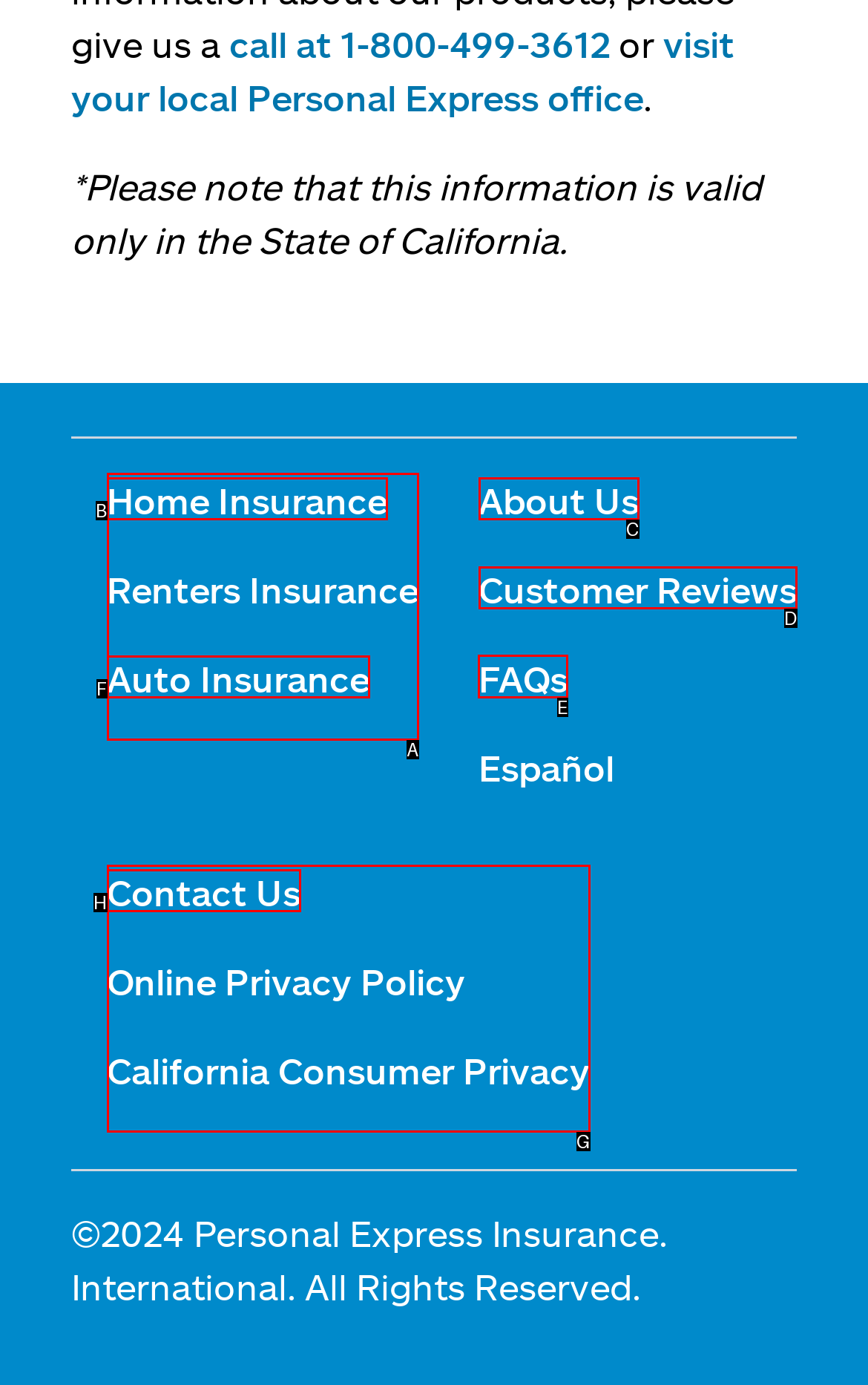Decide which UI element to click to accomplish the task: check FAQs
Respond with the corresponding option letter.

E